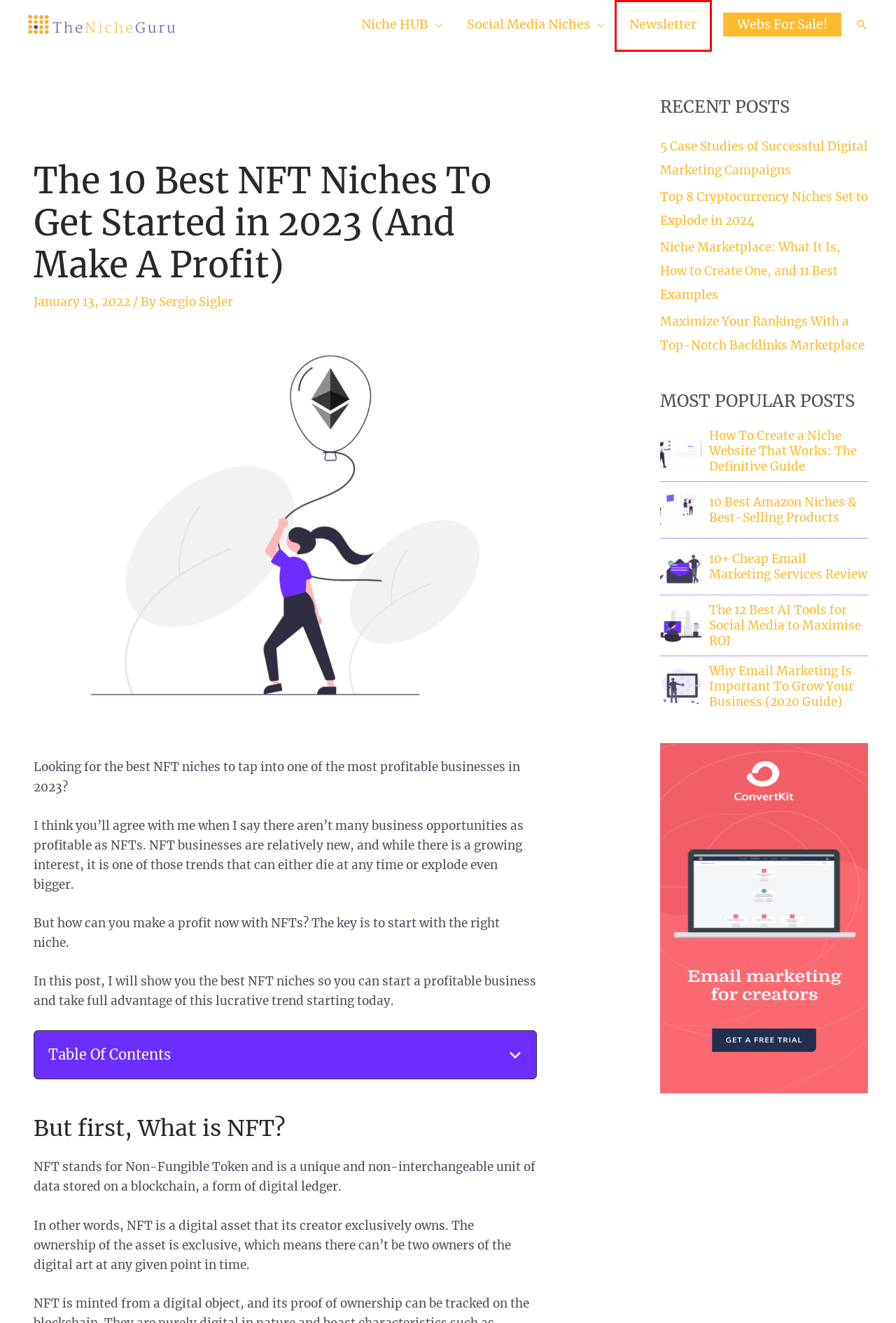Observe the provided screenshot of a webpage that has a red rectangle bounding box. Determine the webpage description that best matches the new webpage after clicking the element inside the red bounding box. Here are the candidates:
A. Top 8 Cryptocurrency Niches Set to Explode in 2024 - The Niche Guru
B. Maximize Your Rankings With a Top-Notch Backlinks Marketplace - The Niche Guru
C. The Niche Guru | The Reference For Niche Blogging
D. How To Create A Profitable Niche Website in 2023: The Definitive Guide
E. Newsletter - The Niche Guru
F. Photography Niche Report: 50+ Niche Ideas, Trends & Tips - The Niche Guru
G. 10 Best Amazon Niches & Best-Selling Products in 2024 - The Niche Guru
H. The 13 Best AI Tools for Social Media: Maximise your Time & ROI - The Niche Guru

E